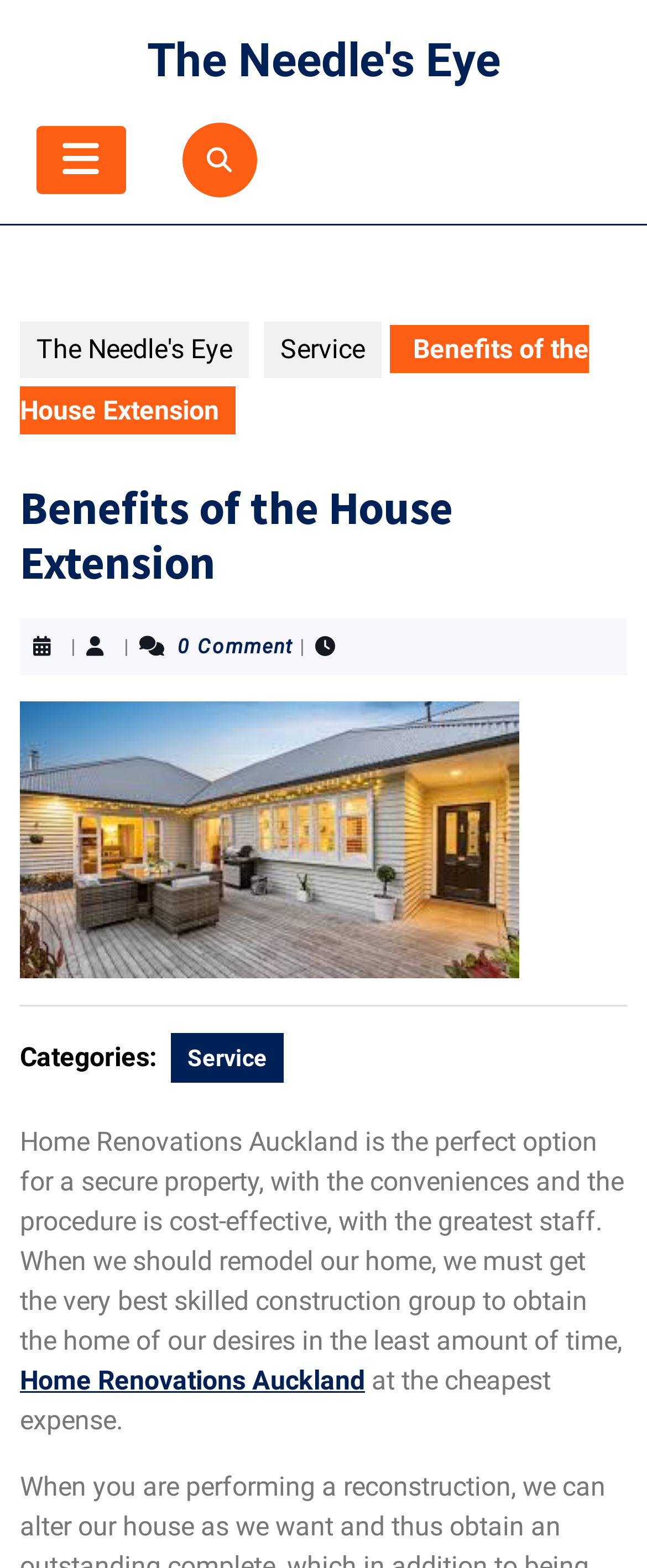Given the description of a UI element: "Open Button", identify the bounding box coordinates of the matching element in the webpage screenshot.

[0.056, 0.08, 0.194, 0.124]